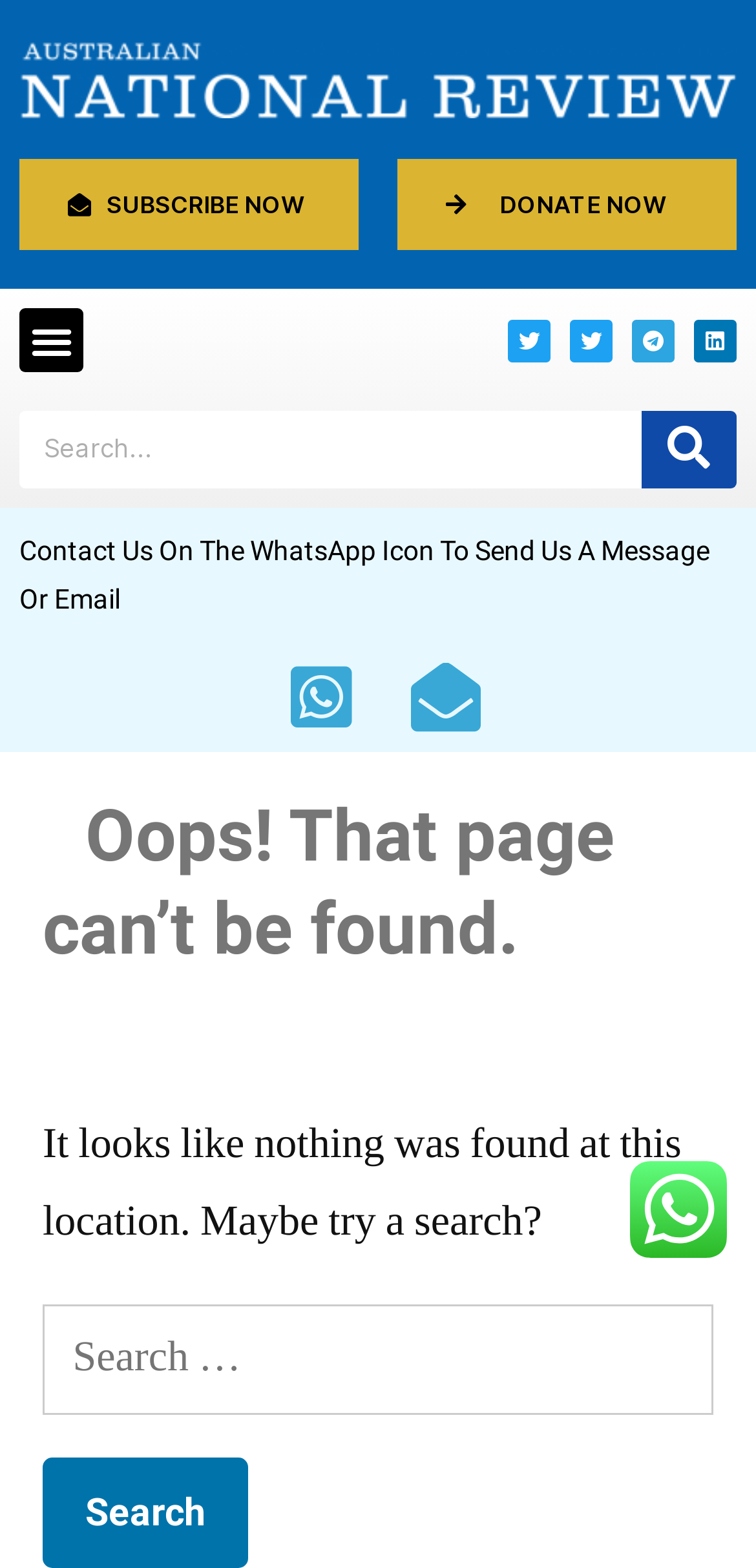Locate the bounding box coordinates of the area where you should click to accomplish the instruction: "Click the subscribe button".

[0.026, 0.101, 0.474, 0.16]